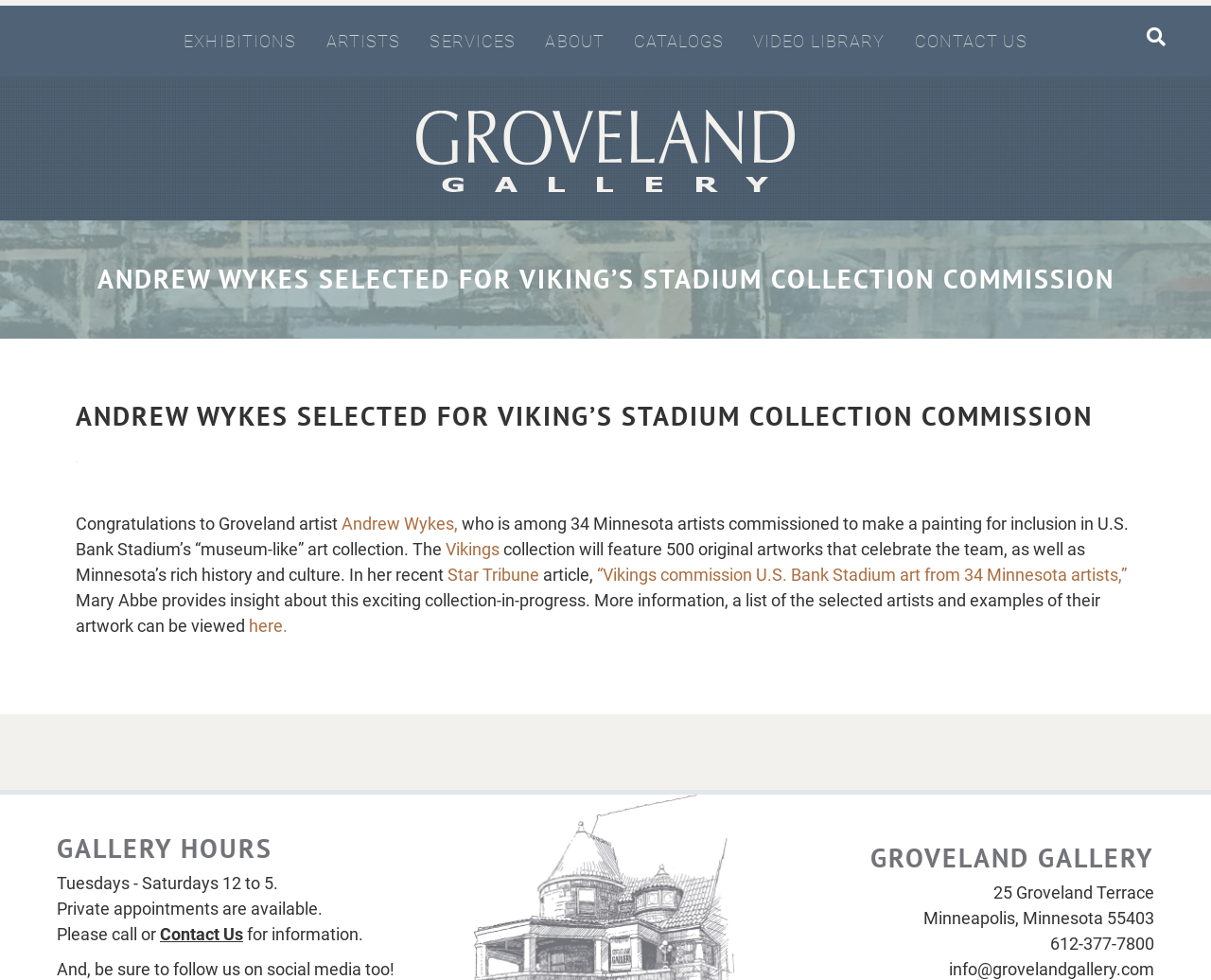Analyze and describe the webpage in a detailed narrative.

The webpage is about Groveland Gallery, an art gallery that features exhibitions, artists, and services. At the top of the page, there is a navigation menu with links to different sections of the website, including exhibitions, artists, services, about, catalogs, video library, and contact us. 

Below the navigation menu, there is a large image that spans almost the entire width of the page. Above the image, there is a link to search the website. 

The main content of the page is divided into two sections. The first section has a heading that announces Andrew Wykes' selection for Viking's stadium collection commission. Below the heading, there is a smaller image, followed by a paragraph of text that congratulates Andrew Wykes on his commission. The text also provides more information about the collection, including the number of artworks and the theme. There are links to the Vikings and Star Tribune within the text.

The second section of the main content has three headings: "GALLERY HOURS", "GROVELAND GALLERY", and the gallery's address, phone number, and email. The "GALLERY HOURS" section lists the gallery's operating hours, and the "GROVELAND GALLERY" section provides the gallery's contact information.